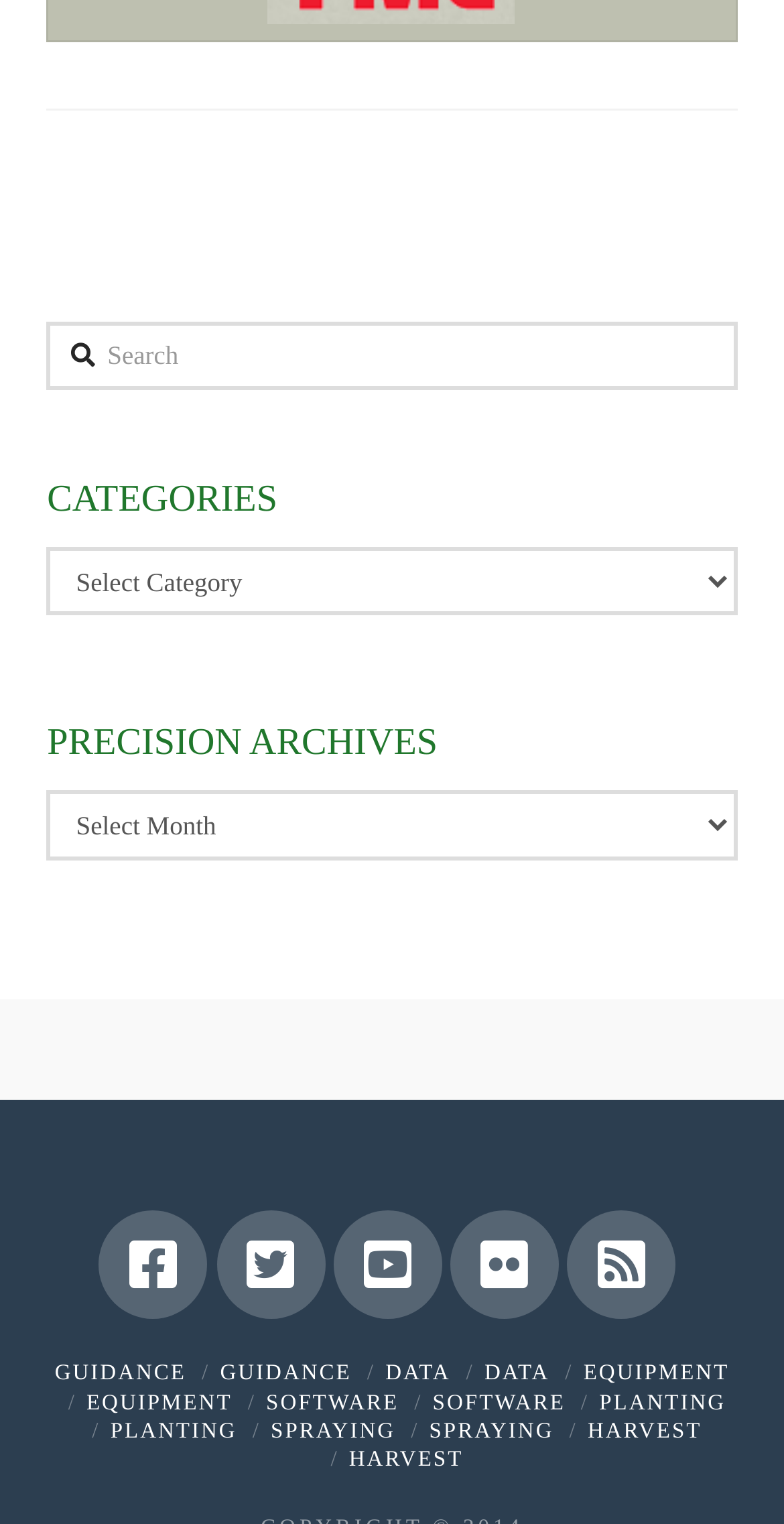Find the bounding box of the element with the following description: "parent_node: Search name="s" placeholder="Search"". The coordinates must be four float numbers between 0 and 1, formatted as [left, top, right, bottom].

[0.06, 0.211, 0.94, 0.256]